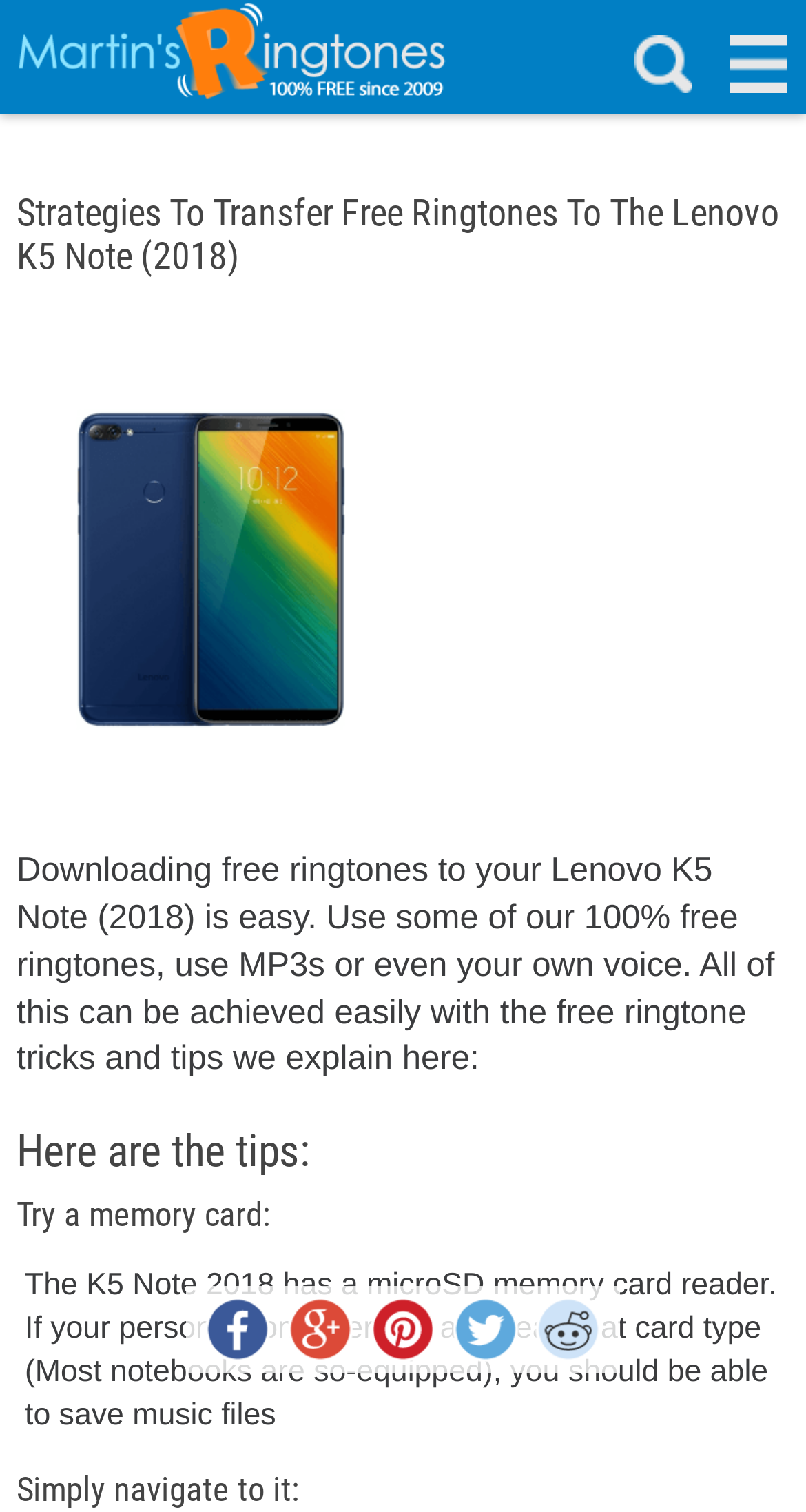Provide a thorough description of the webpage you see.

This webpage is dedicated to providing free ringtones for the Lenovo K5 Note (2018) and offers a guide on how to download them. At the top, there is a prominent heading "Download Our Free Lenovo K5 Note 2018 Ringtones" and a link to "MartinsRingtones" with an accompanying image. 

Below the heading, there is a section with a title "Strategies To Transfer Free Ringtones To The Lenovo K5 Note (2018)". This section contains a table with two columns, one featuring an image of the K5 Note 2018 and the other containing an advertisement. 

Following this section, there is a paragraph of text explaining how to download free ringtones to the Lenovo K5 Note (2018). The text is divided into several sections, each with its own heading. The first section is titled "Here are the tips:" and provides general information on downloading ringtones. The subsequent sections, titled "Try a memory card:" and "Simply navigate to it:", offer specific tips and tricks for transferring ringtones to the device. 

Throughout the webpage, there are several images, including five small icons arranged horizontally near the bottom of the page. Additionally, there are two more images, one on the top right corner and another on the bottom left corner, but they do not have any accompanying text.